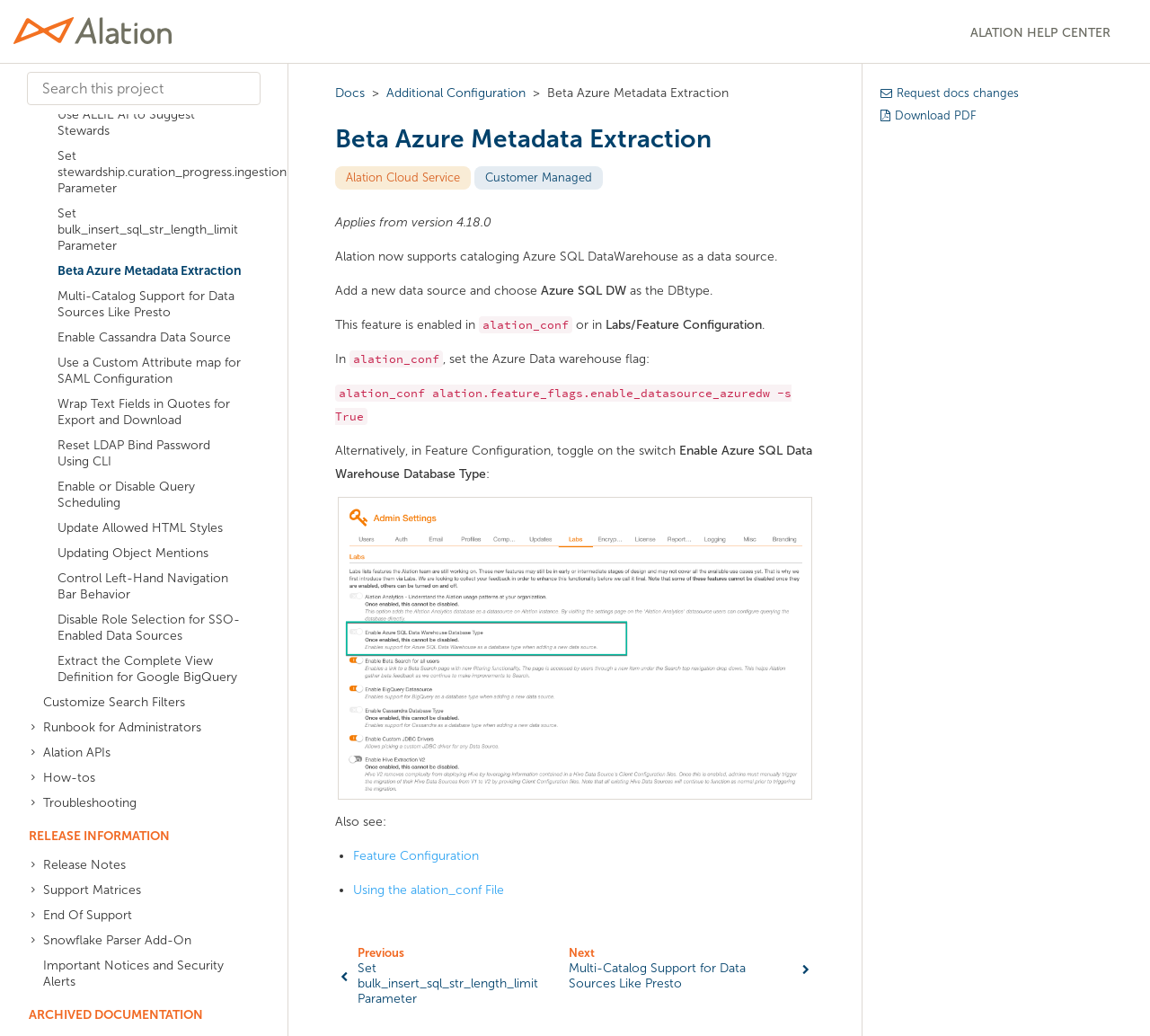Please provide the bounding box coordinates for the element that needs to be clicked to perform the following instruction: "Search this project". The coordinates should be given as four float numbers between 0 and 1, i.e., [left, top, right, bottom].

[0.023, 0.069, 0.227, 0.101]